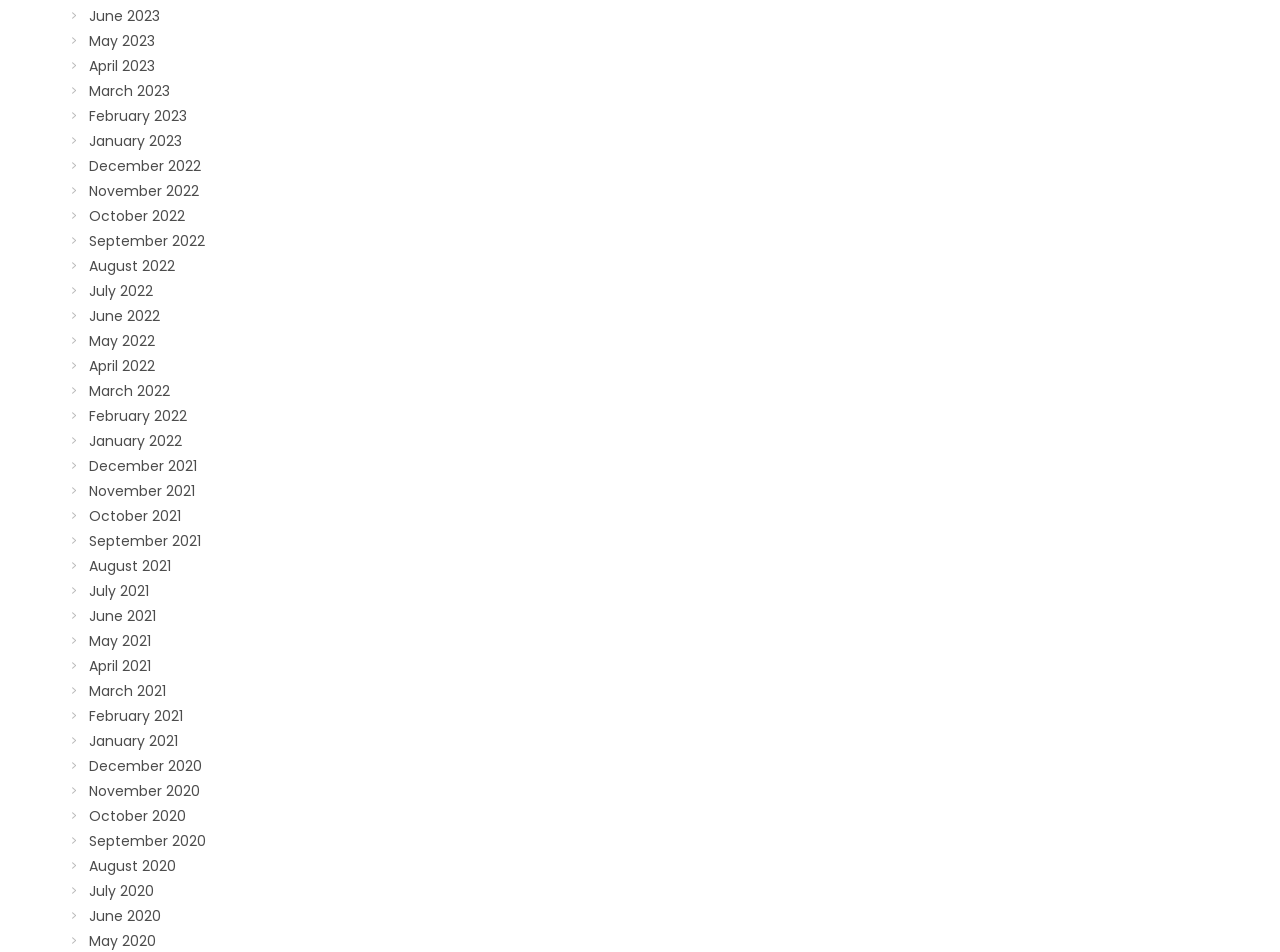What is the most recent month listed?
Give a detailed response to the question by analyzing the screenshot.

I determined the most recent month listed by examining the links on the webpage, which are organized in a vertical list. The topmost link is 'June 2023', indicating that it is the most recent month listed.